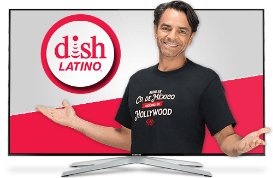Respond to the question with just a single word or phrase: 
What type of content does DishLATINO focus on delivering?

Engaging content